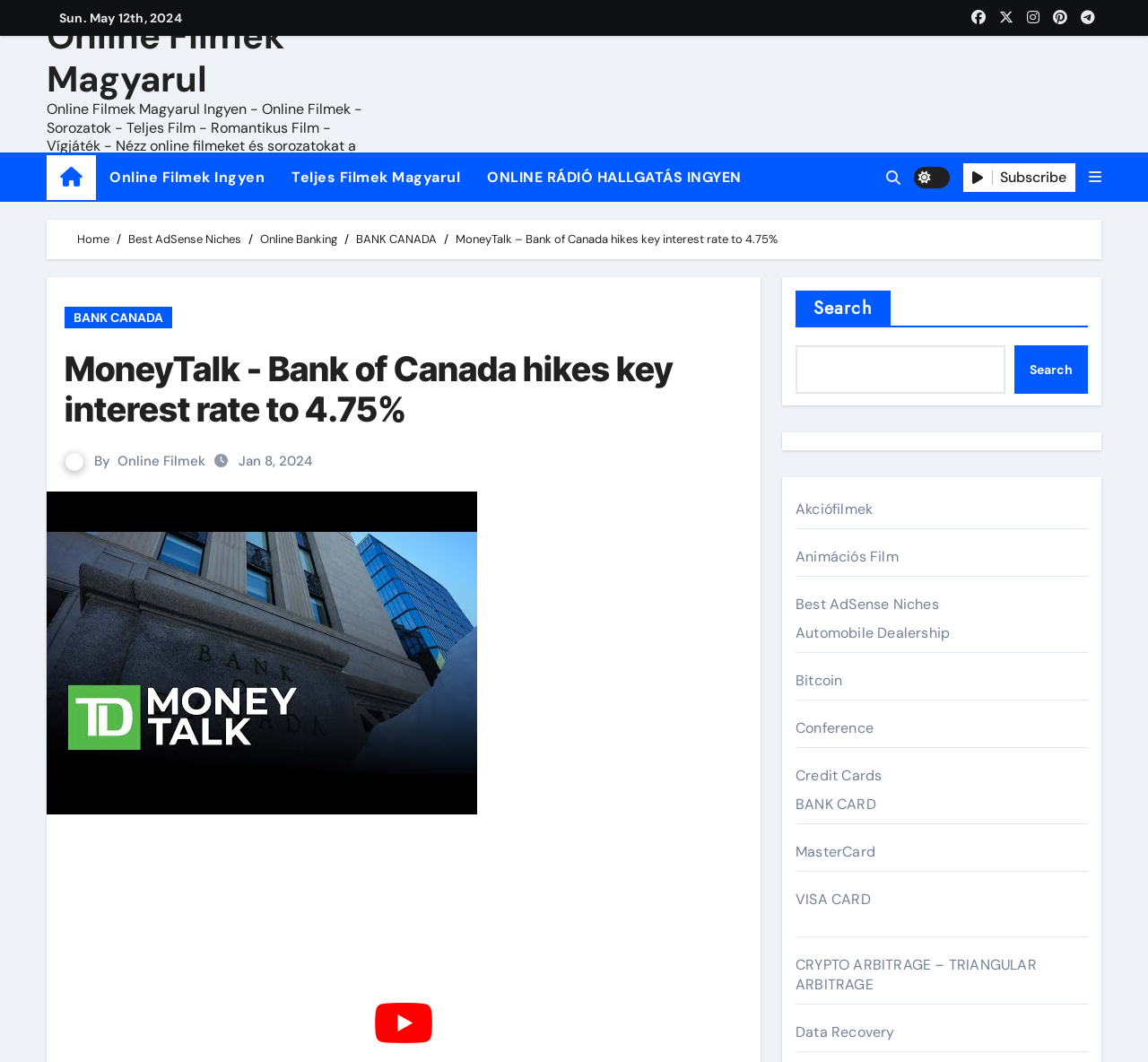Using the information from the screenshot, answer the following question thoroughly:
How many links are in the breadcrumb navigation?

I counted the number of links in the breadcrumb navigation by looking at the navigation element with the description 'breadcrumb' and its child elements. I found 5 links: 'Home', 'Best AdSense Niches', 'Online Banking', 'BANK CANADA', and 'MoneyTalk – Bank of Canada hikes key interest rate to 4.75%'